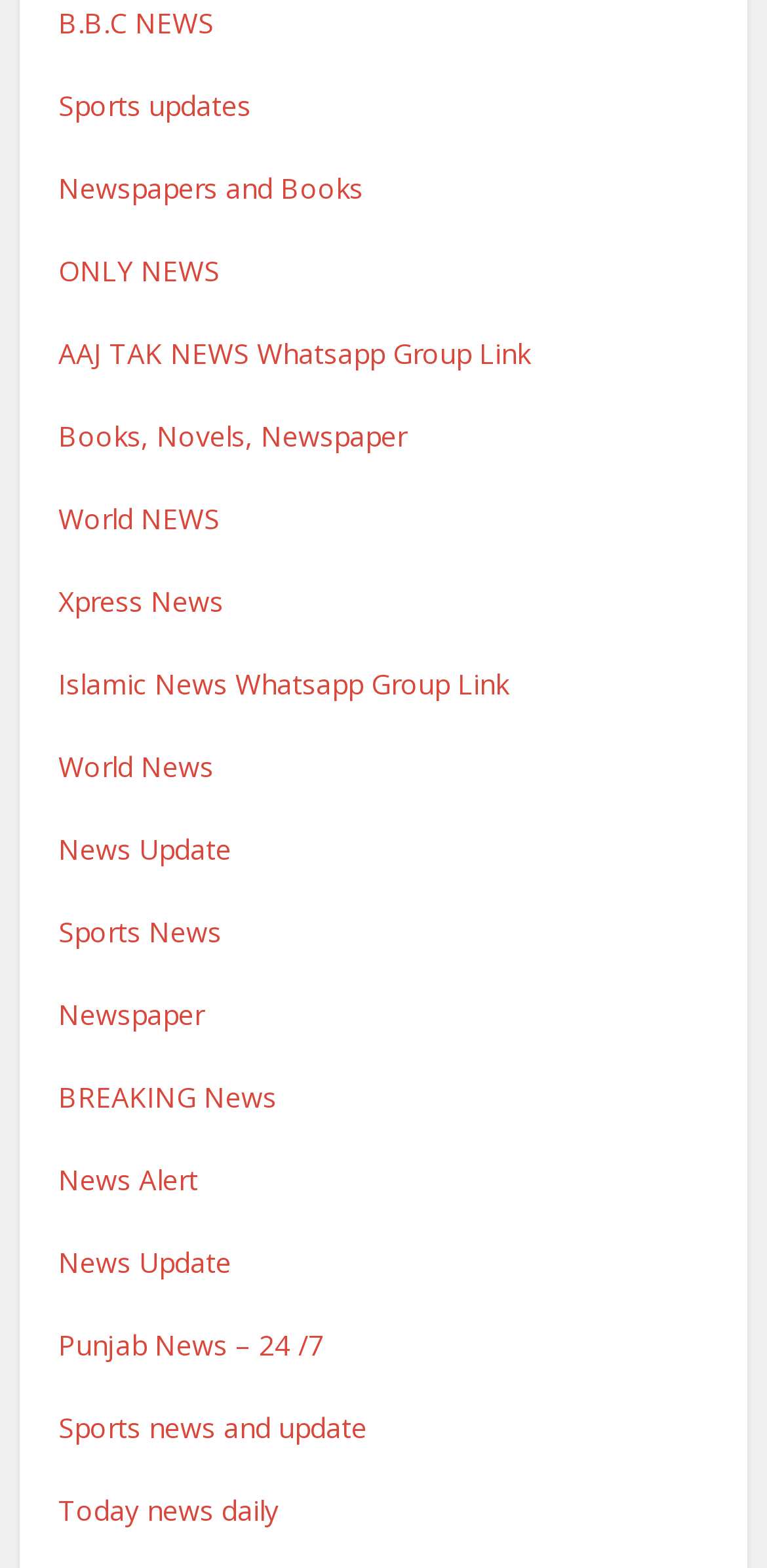Determine the bounding box coordinates for the region that must be clicked to execute the following instruction: "Explore AAJ TAK NEWS Whatsapp Group Link".

[0.076, 0.214, 0.692, 0.238]